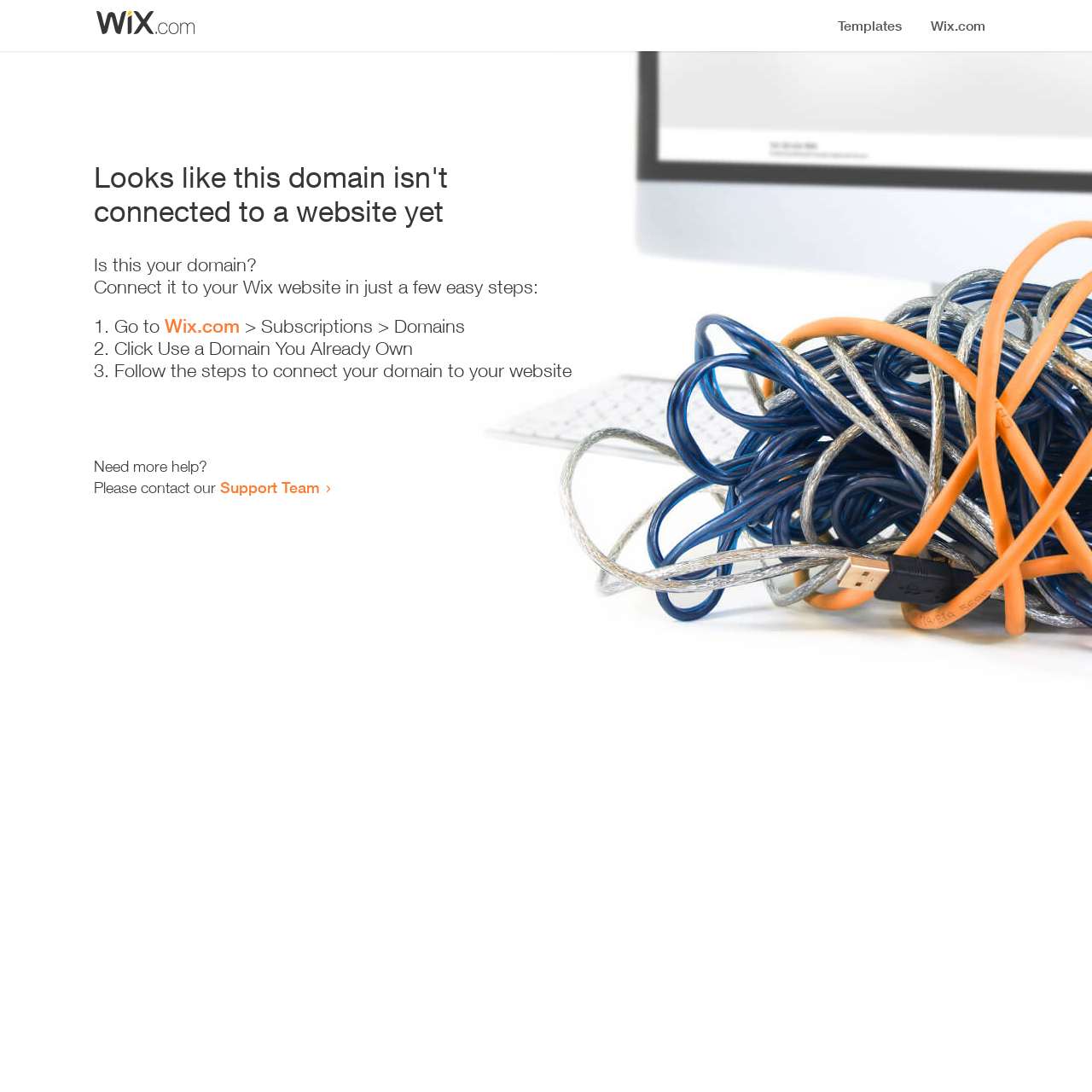Identify the bounding box coordinates for the UI element that matches this description: "Wix.com".

[0.151, 0.288, 0.22, 0.309]